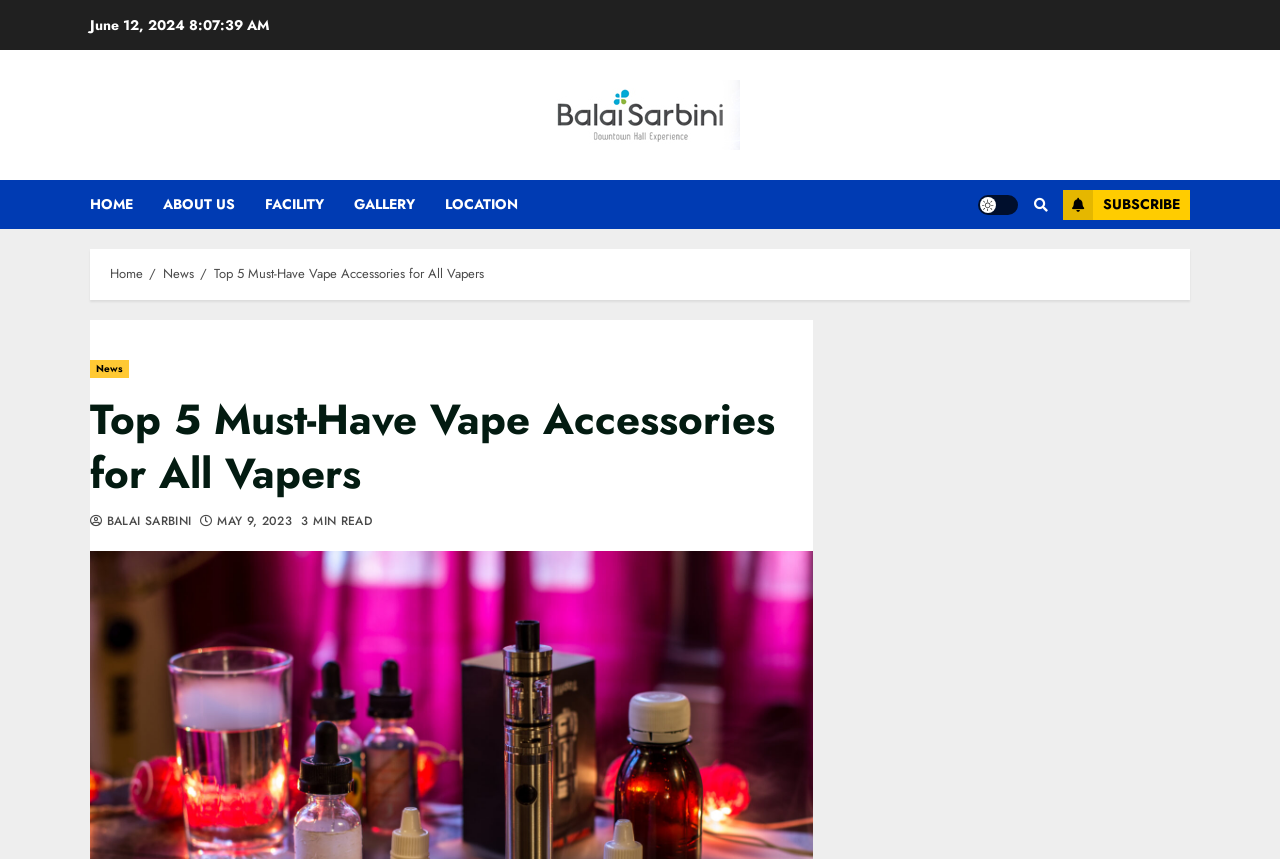Determine the bounding box coordinates of the clickable element necessary to fulfill the instruction: "subscribe to newsletter". Provide the coordinates as four float numbers within the 0 to 1 range, i.e., [left, top, right, bottom].

[0.83, 0.221, 0.93, 0.256]